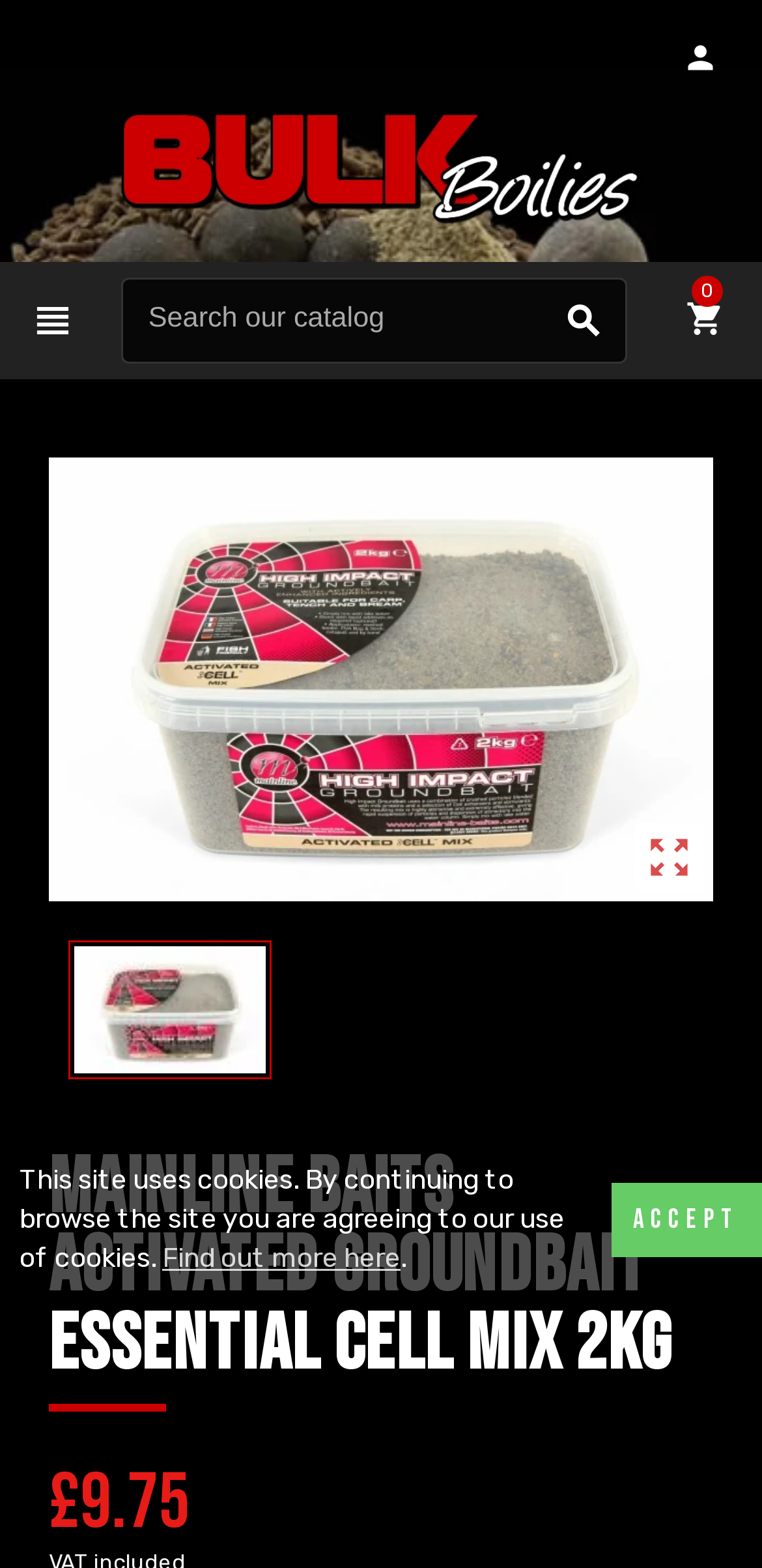Given the description "Find out more here", determine the bounding box of the corresponding UI element.

[0.213, 0.792, 0.526, 0.813]